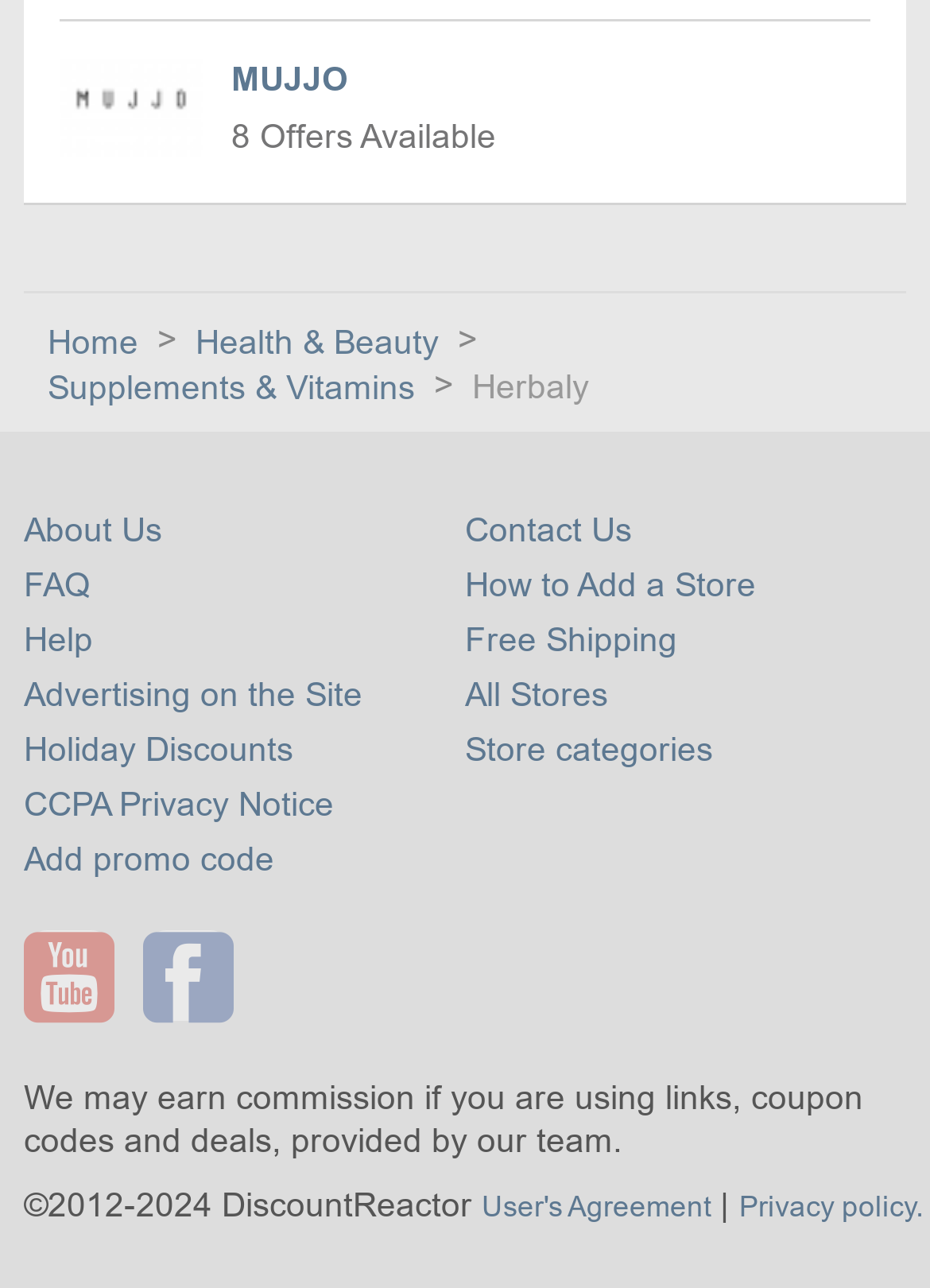Please find the bounding box coordinates of the element that must be clicked to perform the given instruction: "Get help". The coordinates should be four float numbers from 0 to 1, i.e., [left, top, right, bottom].

[0.026, 0.482, 0.1, 0.512]